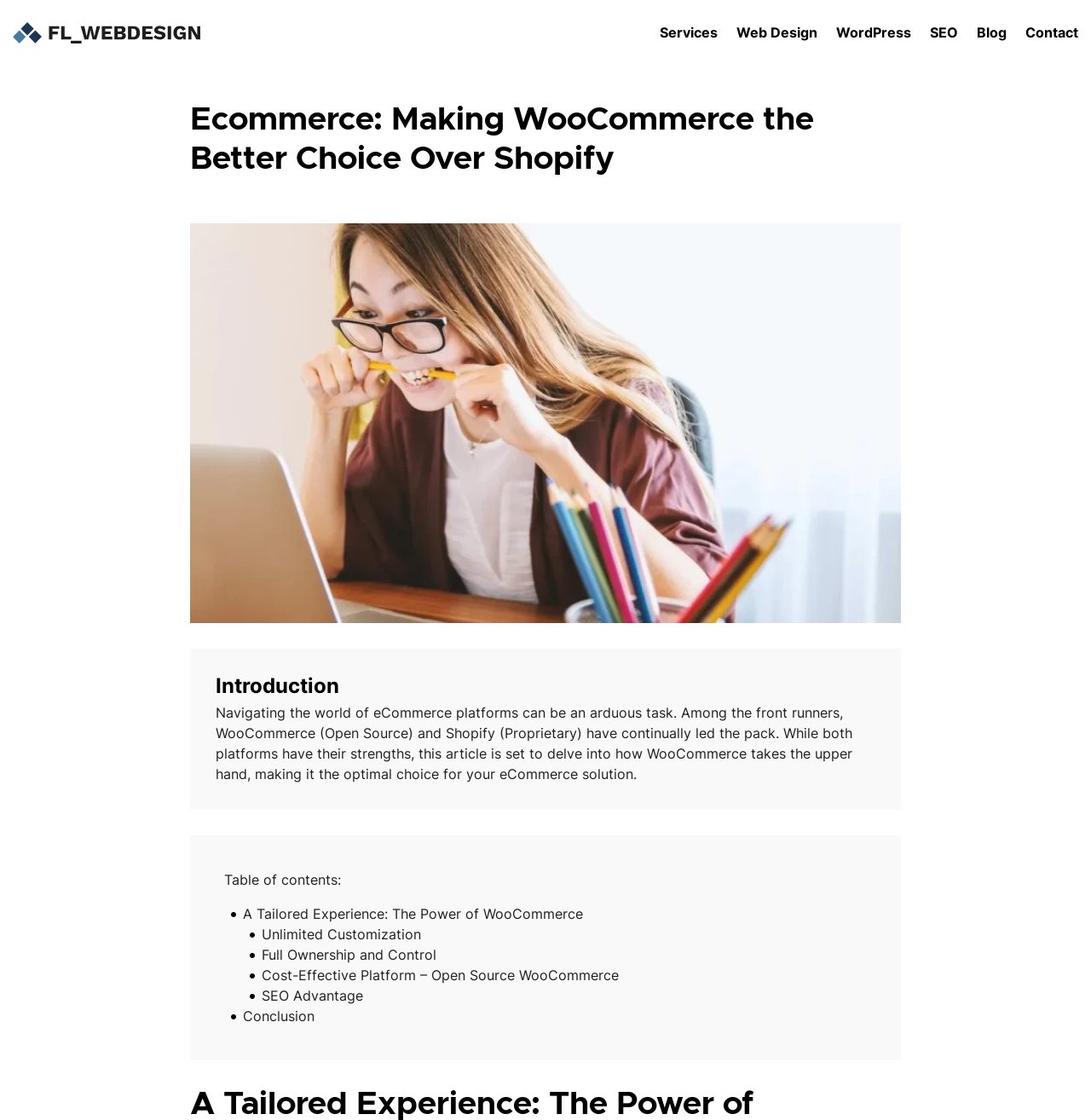Locate the bounding box coordinates for the element described below: "Web Design". The coordinates must be four float values between 0 and 1, formatted as [left, top, right, bottom].

[0.666, 0.015, 0.758, 0.043]